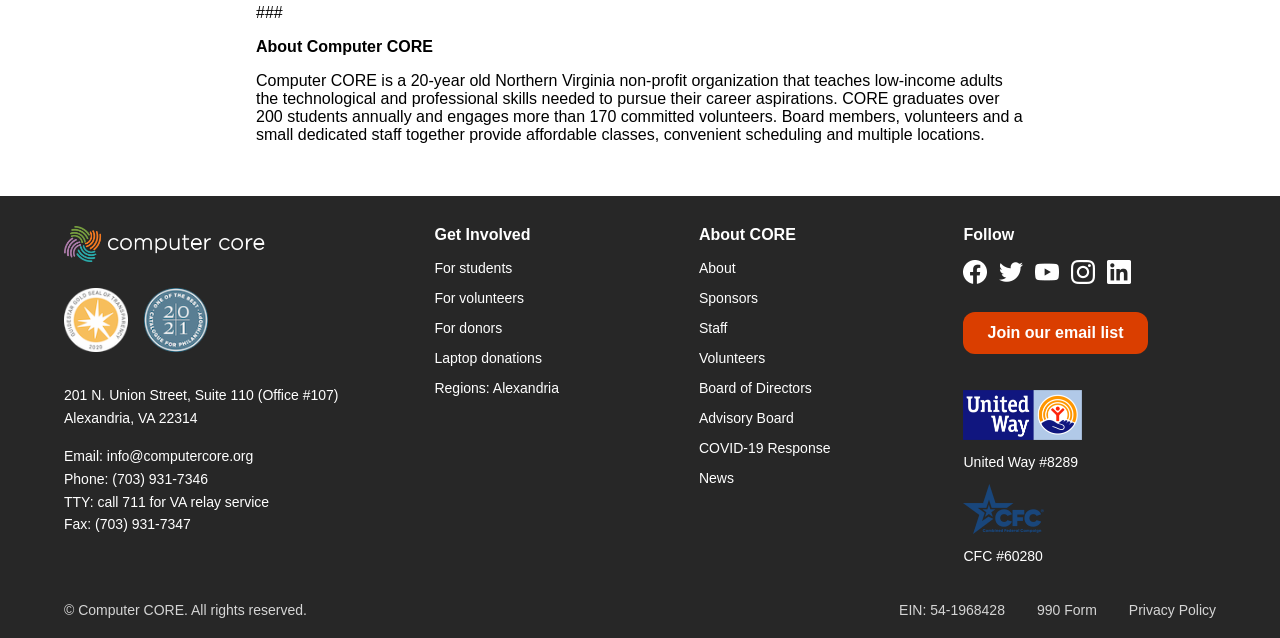How many students does CORE graduate annually? Look at the image and give a one-word or short phrase answer.

over 200